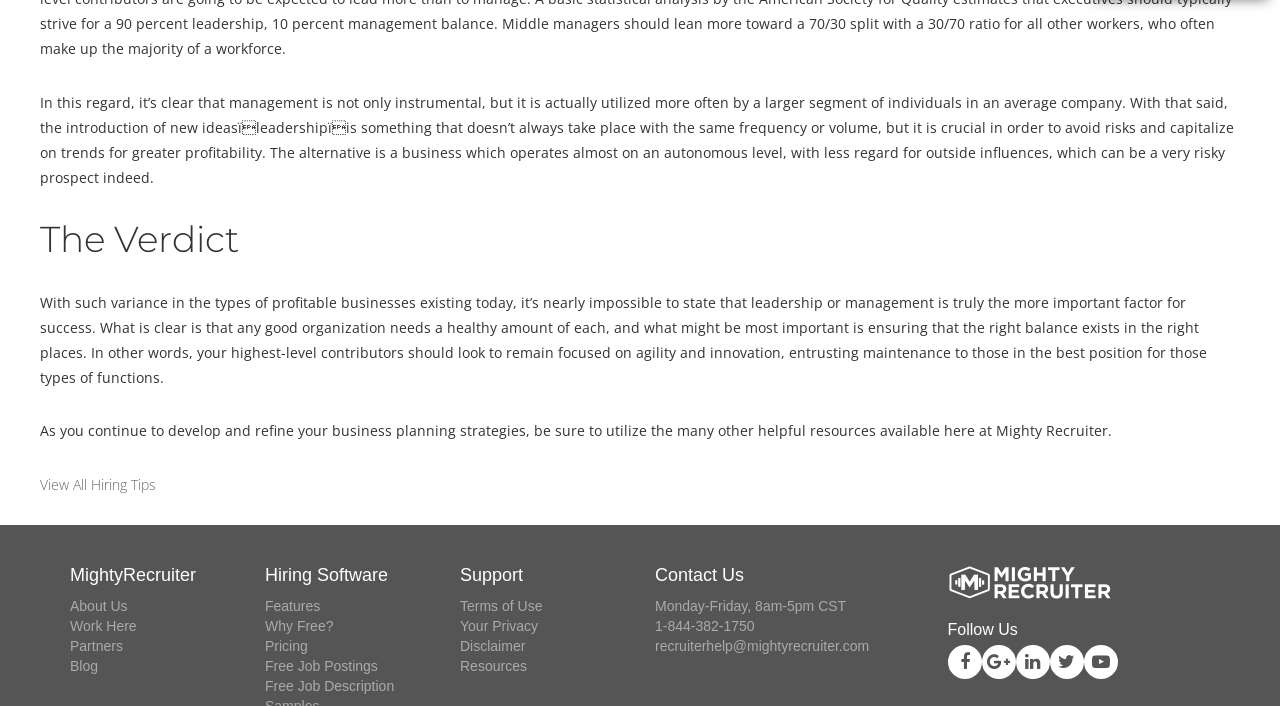Extract the bounding box coordinates for the described element: "Pricing". The coordinates should be represented as four float numbers between 0 and 1: [left, top, right, bottom].

[0.207, 0.904, 0.24, 0.927]